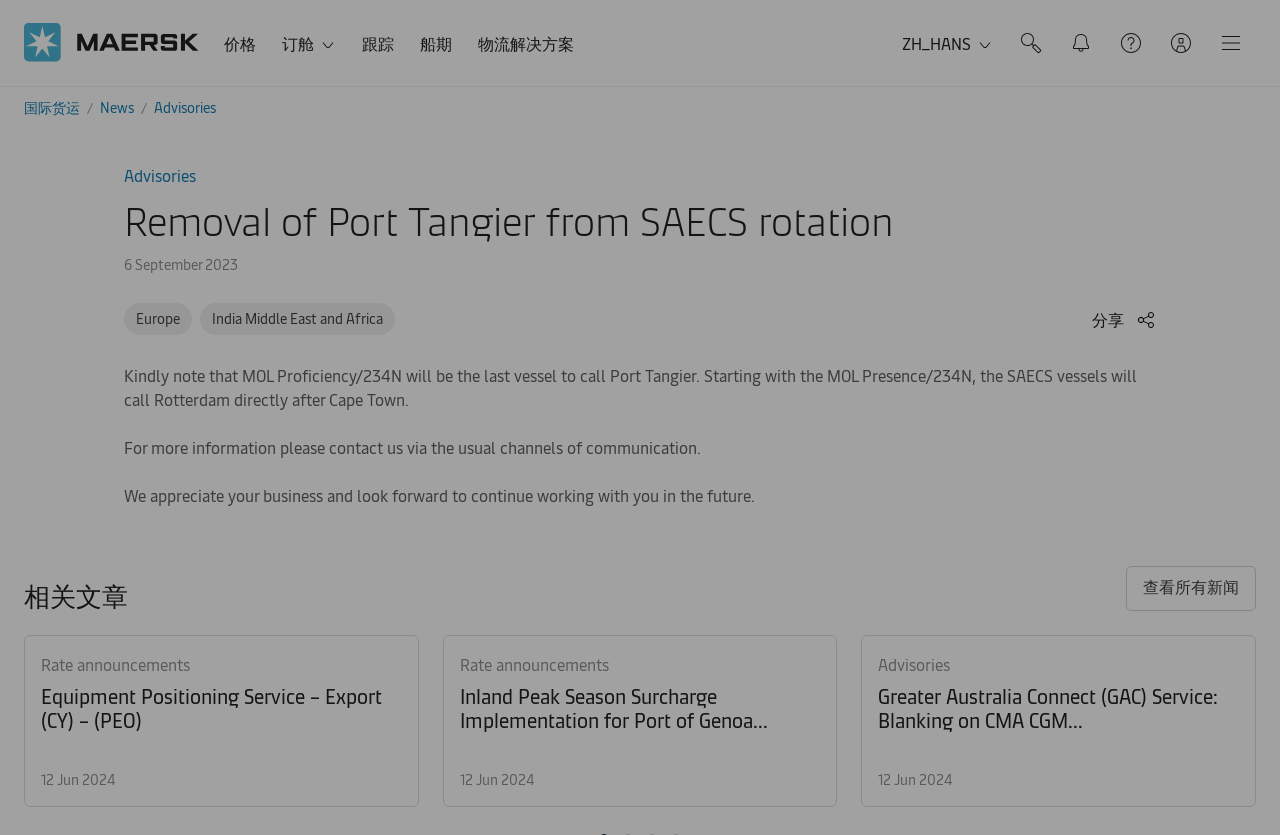What is the purpose of the '分享' button?
Please give a well-detailed answer to the question.

The answer can be inferred from the text of the button element, which says '分享', and the fact that it has a popup menu, suggesting that it is used to share content.